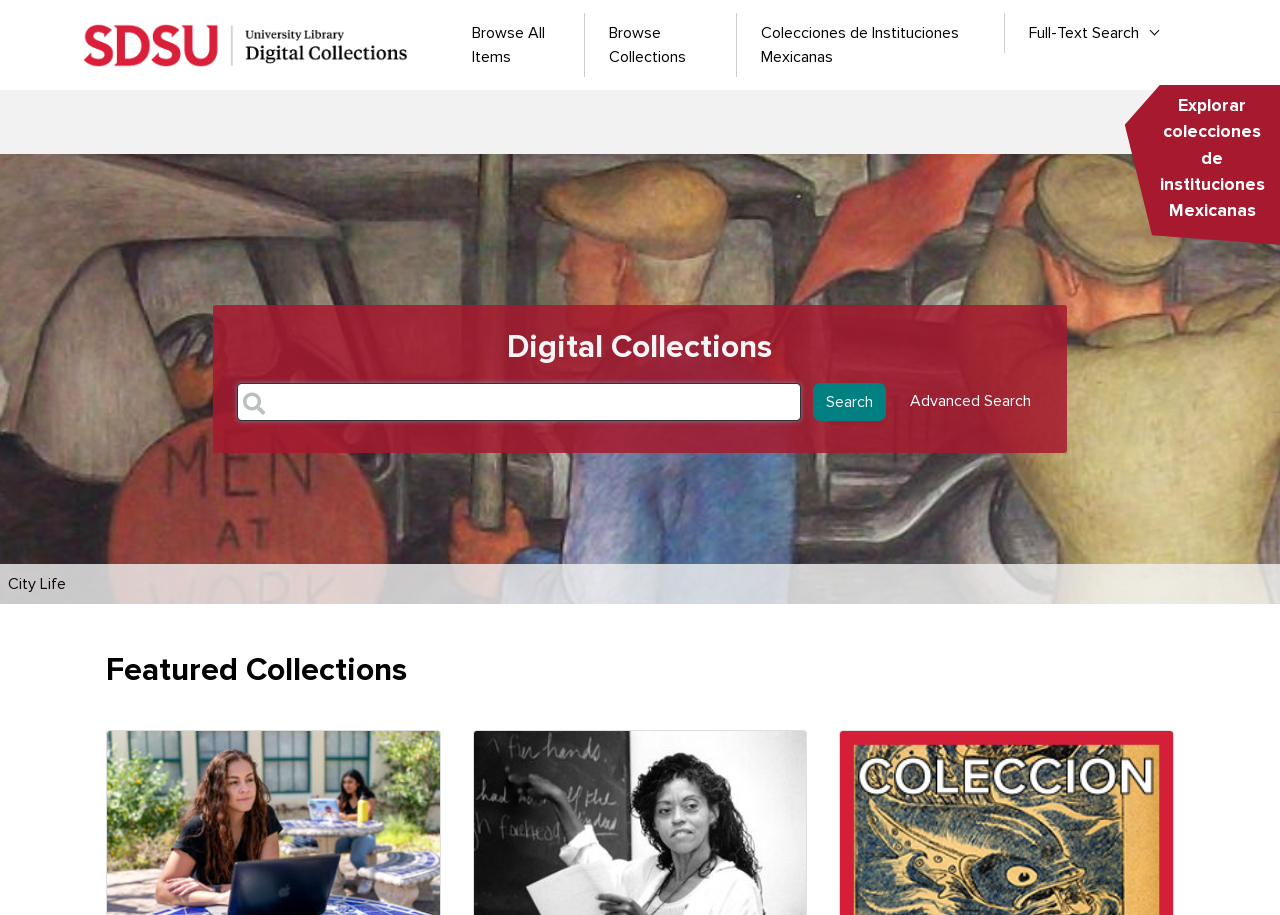What is the main navigation section divided into?
Look at the image and respond with a one-word or short-phrase answer.

Four links